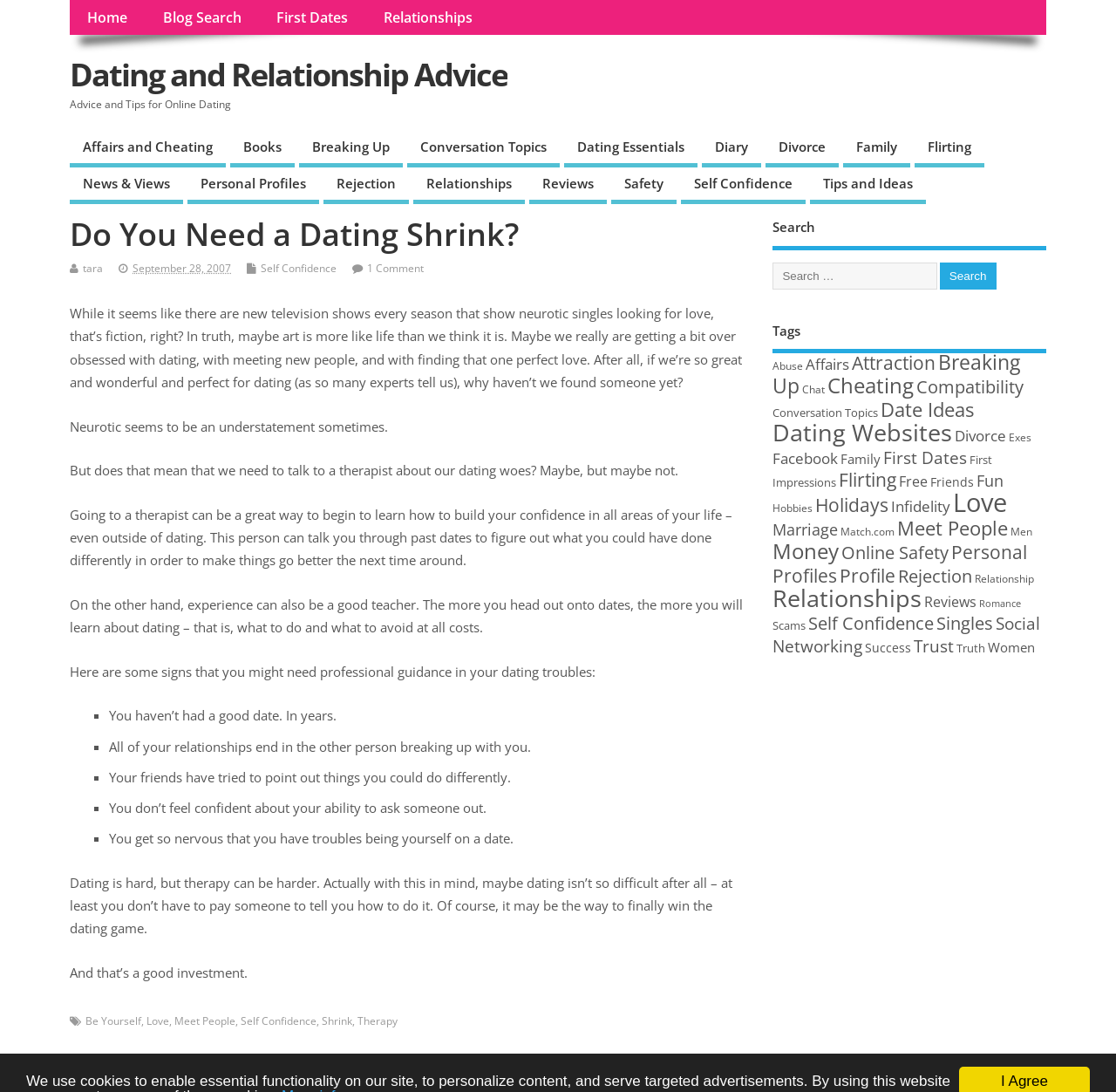Locate the bounding box of the UI element defined by this description: "Dating and Relationship Advice". The coordinates should be given as four float numbers between 0 and 1, formatted as [left, top, right, bottom].

[0.062, 0.049, 0.455, 0.088]